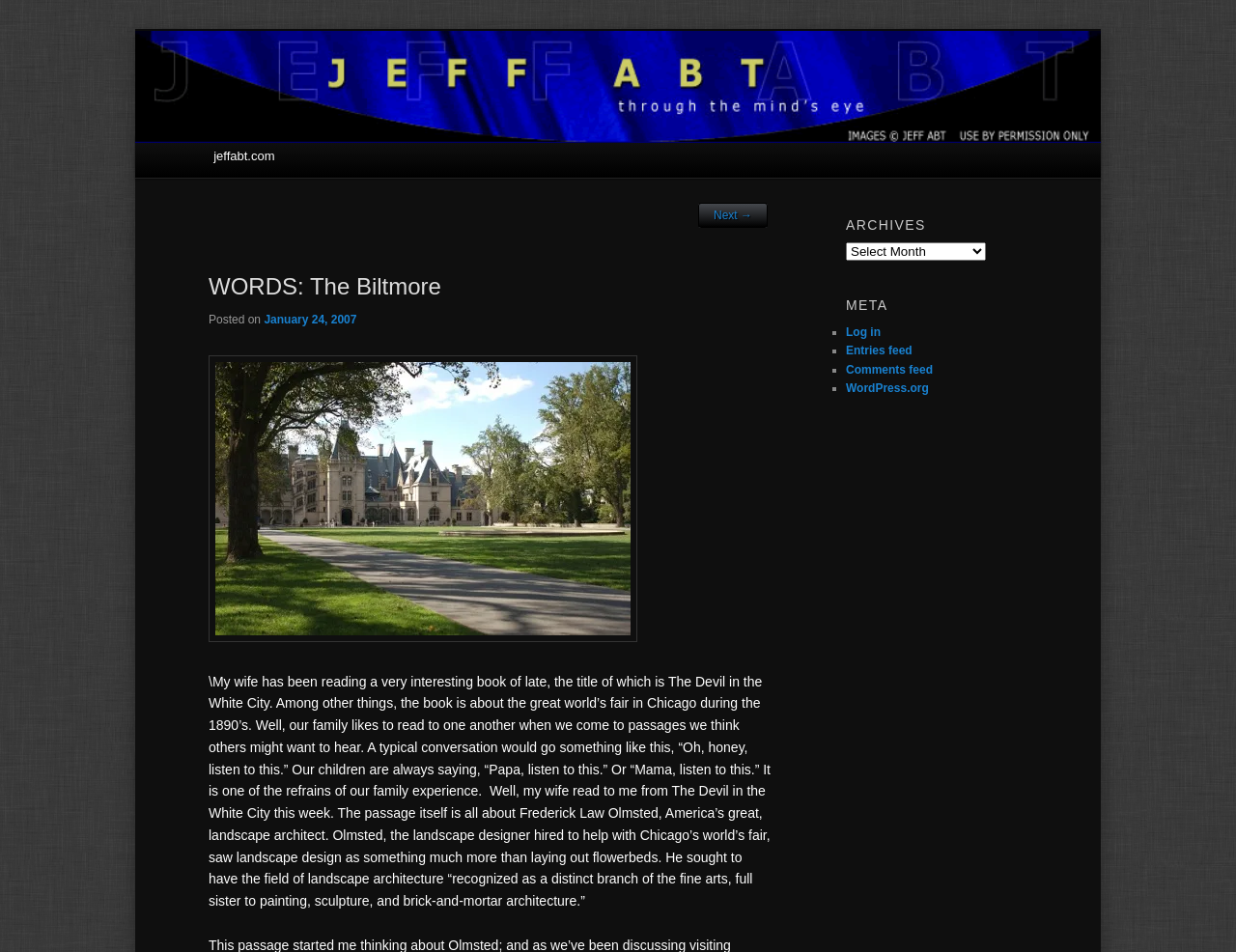What is the name of the author's website? Based on the screenshot, please respond with a single word or phrase.

jeffabt.com